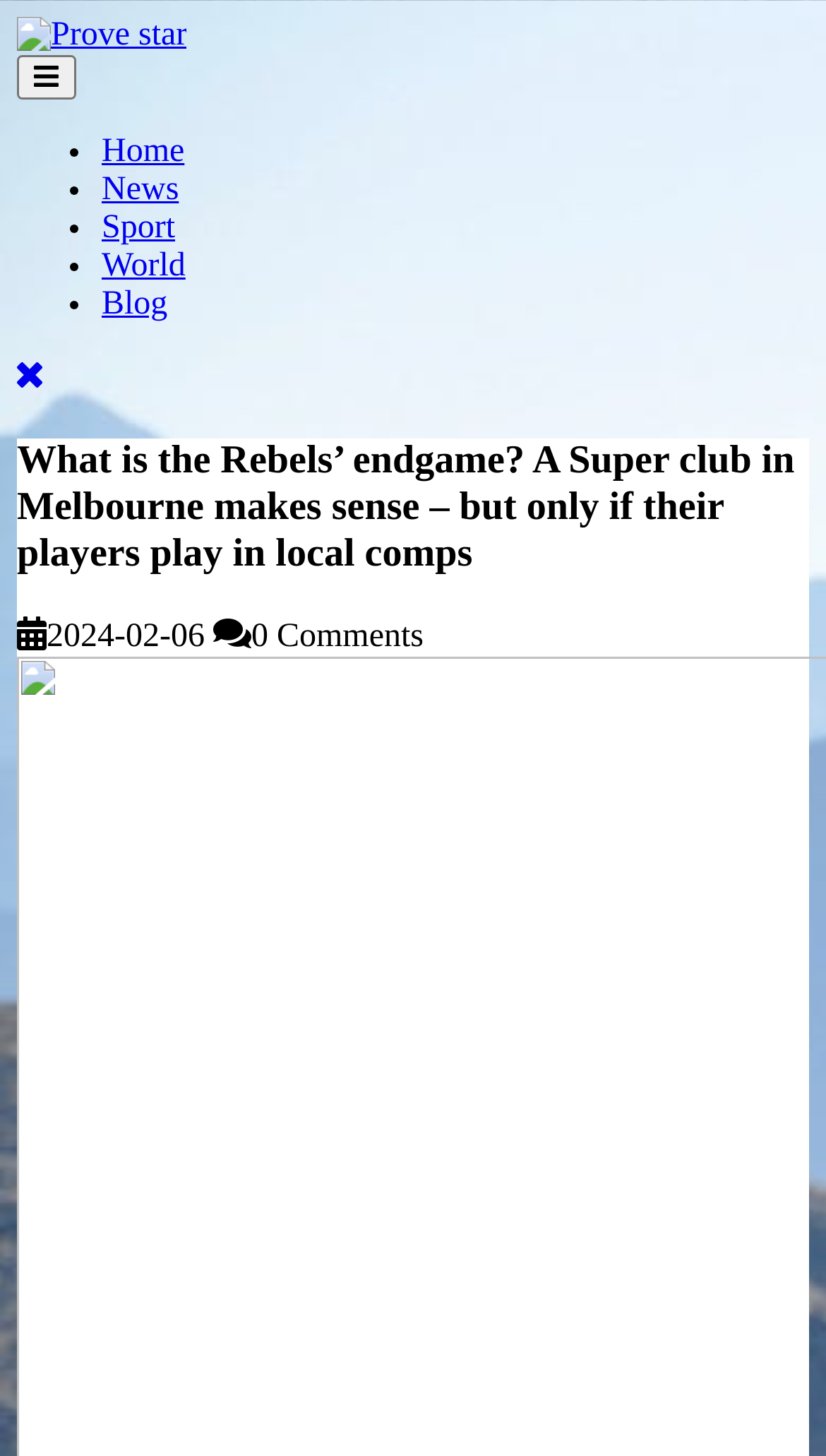Find the bounding box coordinates for the HTML element described as: "Close Menu". The coordinates should consist of four float values between 0 and 1, i.e., [left, top, right, bottom].

[0.021, 0.247, 0.051, 0.272]